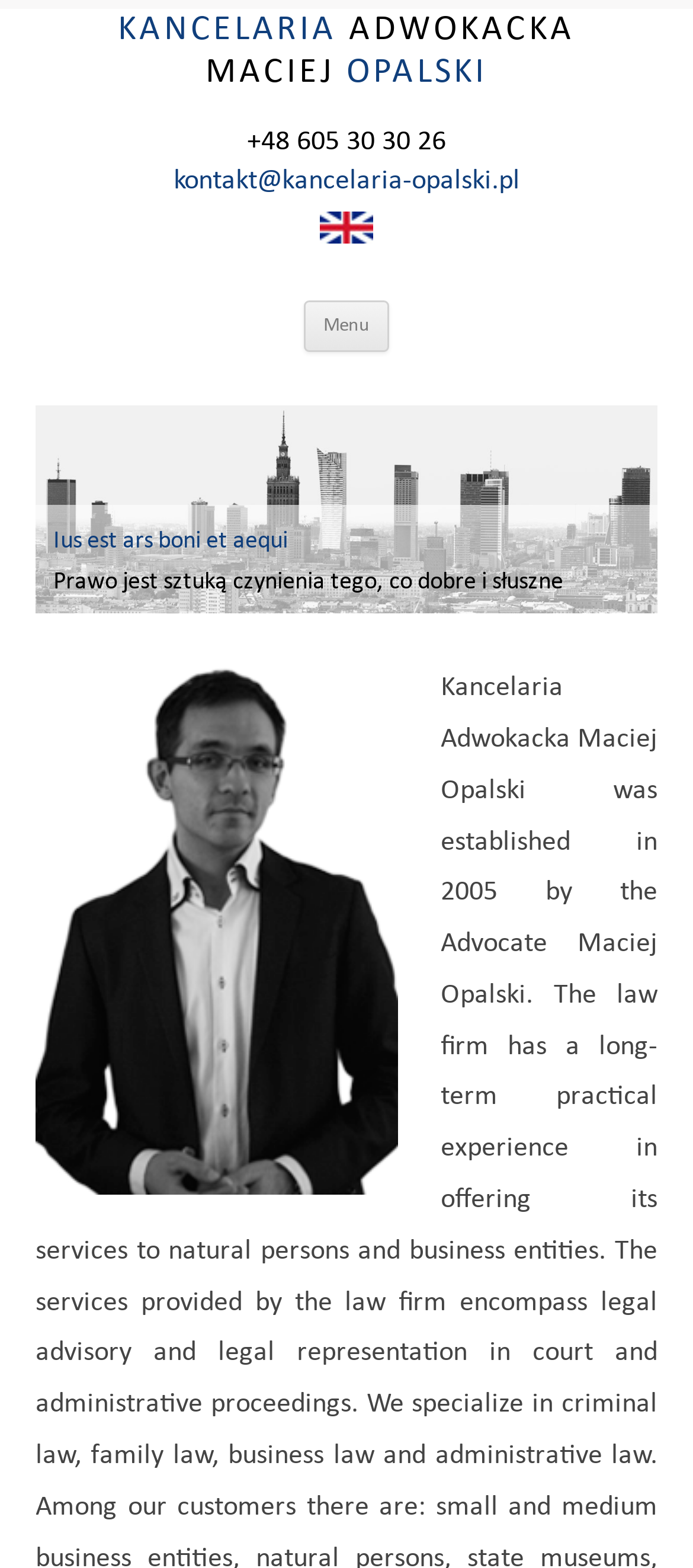What is the email address on the webpage?
Carefully analyze the image and provide a thorough answer to the question.

I found the email address by looking at the links on the webpage, and one of them has the text 'kontakt@kancelaria-opalski.pl', which is a typical format for an email address.